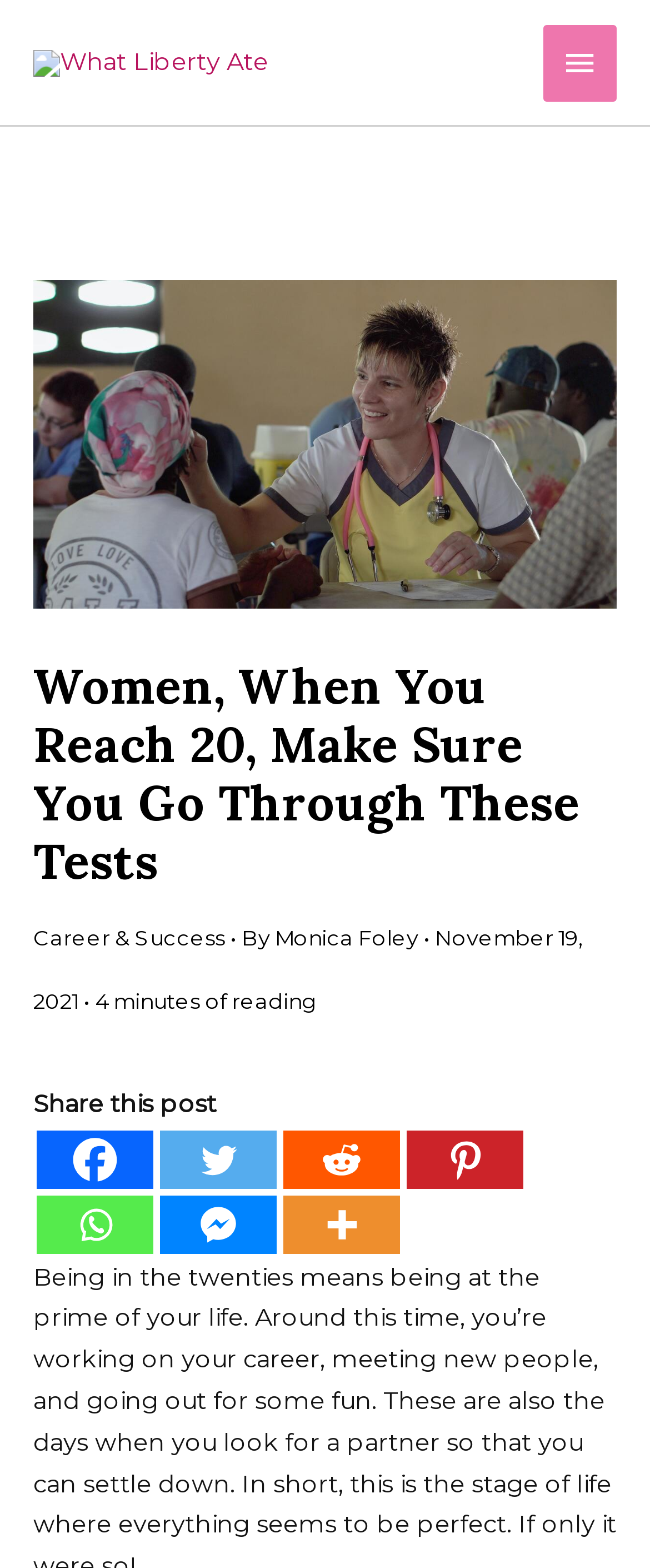Using the details from the image, please elaborate on the following question: Who is the author of the article?

The author of the article is mentioned in the text '• By Monica Foley' which is located below the heading, indicating that Monica Foley is the author of the article.